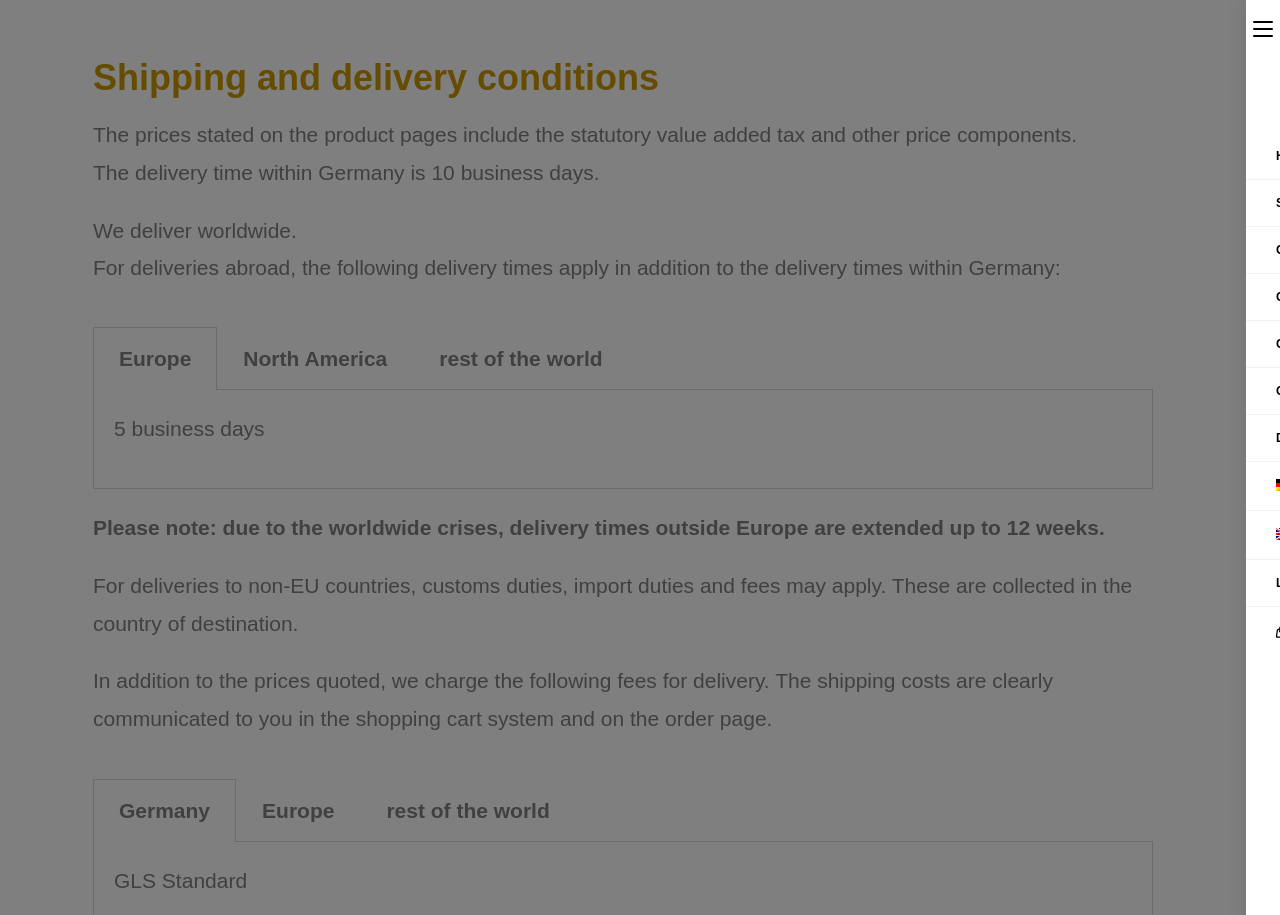What is the delivery time within Germany?
Using the image provided, answer with just one word or phrase.

10 business days